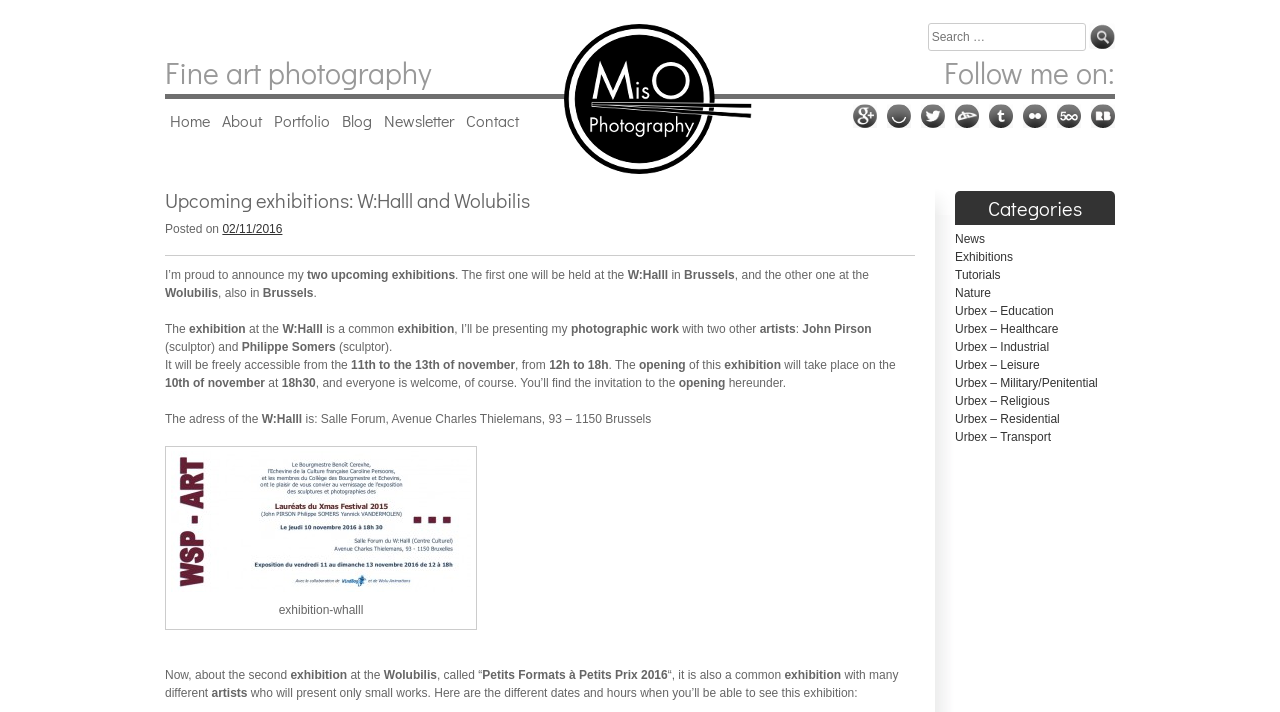Can you locate the main headline on this webpage and provide its text content?

Upcoming exhibitions: W:Halll and Wolubilis